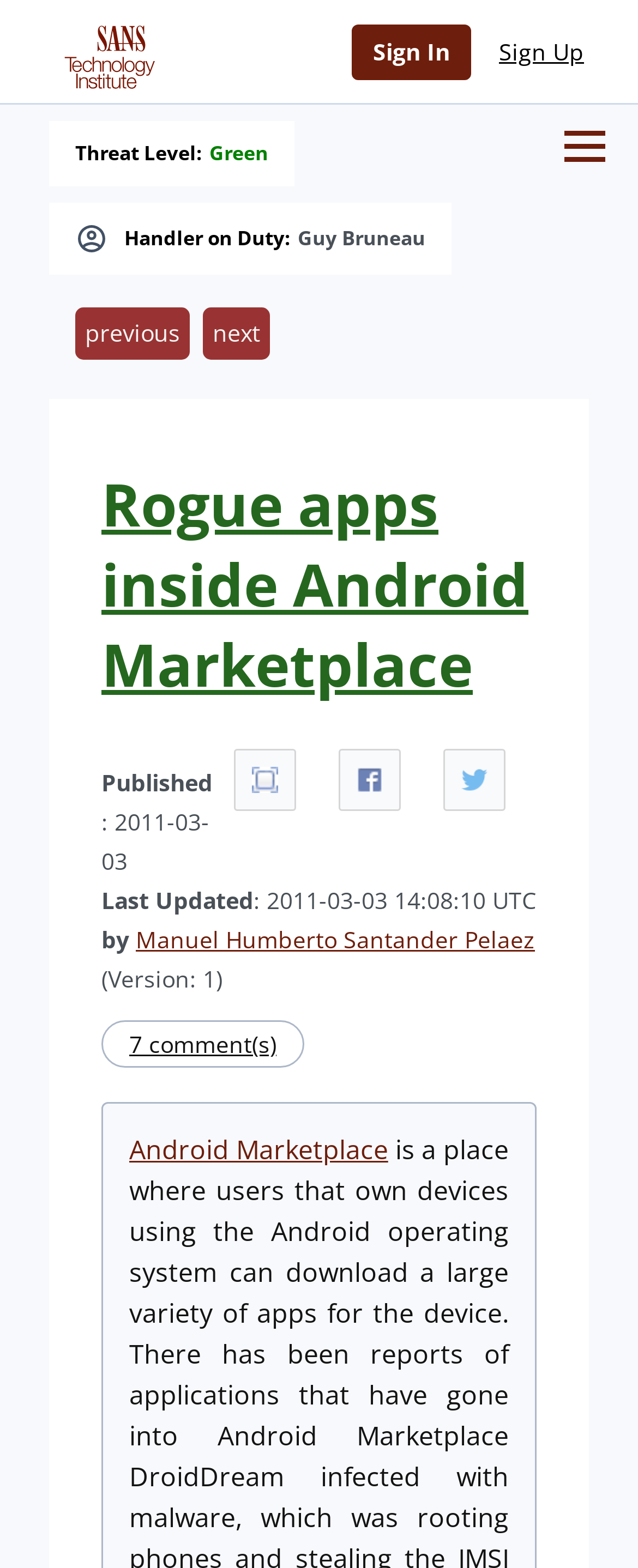Locate the bounding box coordinates of the clickable region necessary to complete the following instruction: "Share on Facebook". Provide the coordinates in the format of four float numbers between 0 and 1, i.e., [left, top, right, bottom].

[0.531, 0.477, 0.628, 0.517]